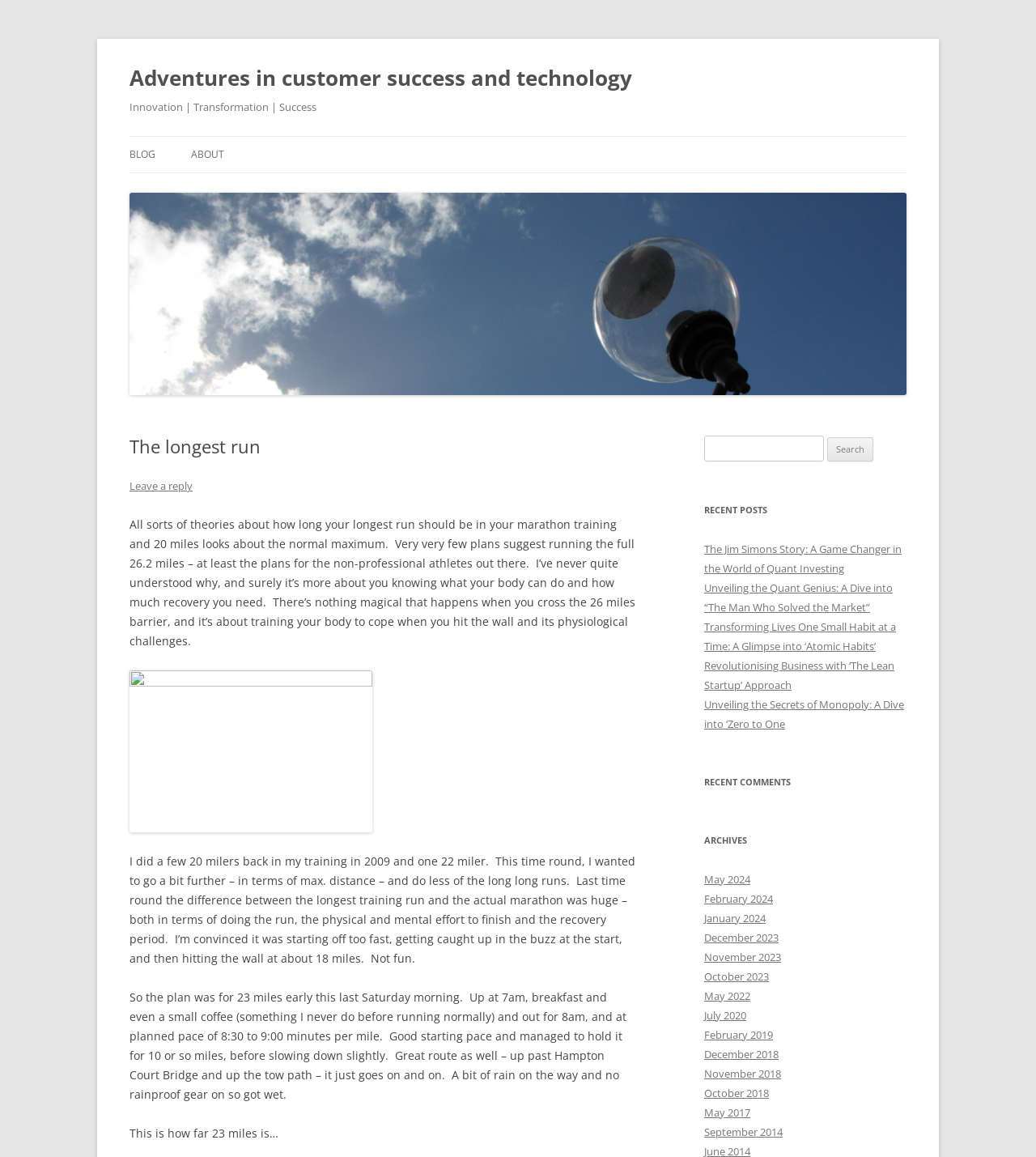Please identify the bounding box coordinates of the element's region that needs to be clicked to fulfill the following instruction: "View the 'RECENT POSTS'". The bounding box coordinates should consist of four float numbers between 0 and 1, i.e., [left, top, right, bottom].

[0.68, 0.432, 0.875, 0.449]